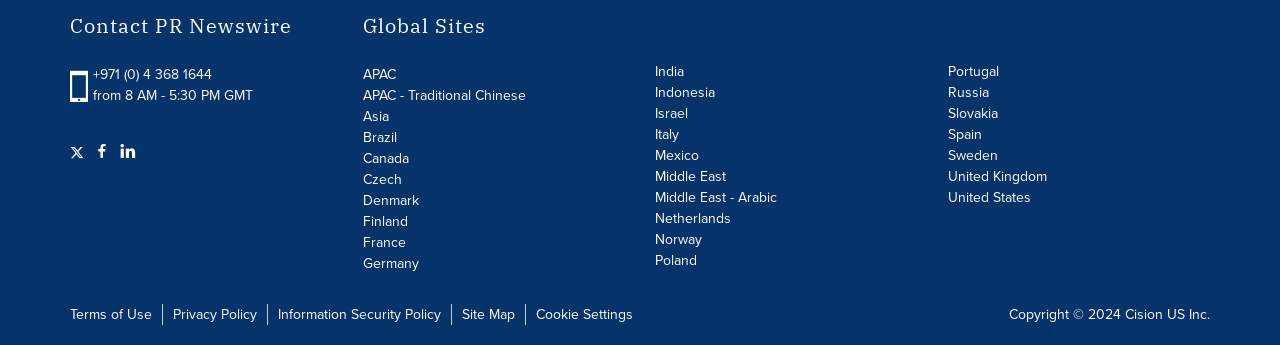Analyze the image and provide a detailed answer to the question: What company is mentioned in the footer section of this webpage?

The company 'Cision' is mentioned in the footer section of the webpage, with a link to its website.